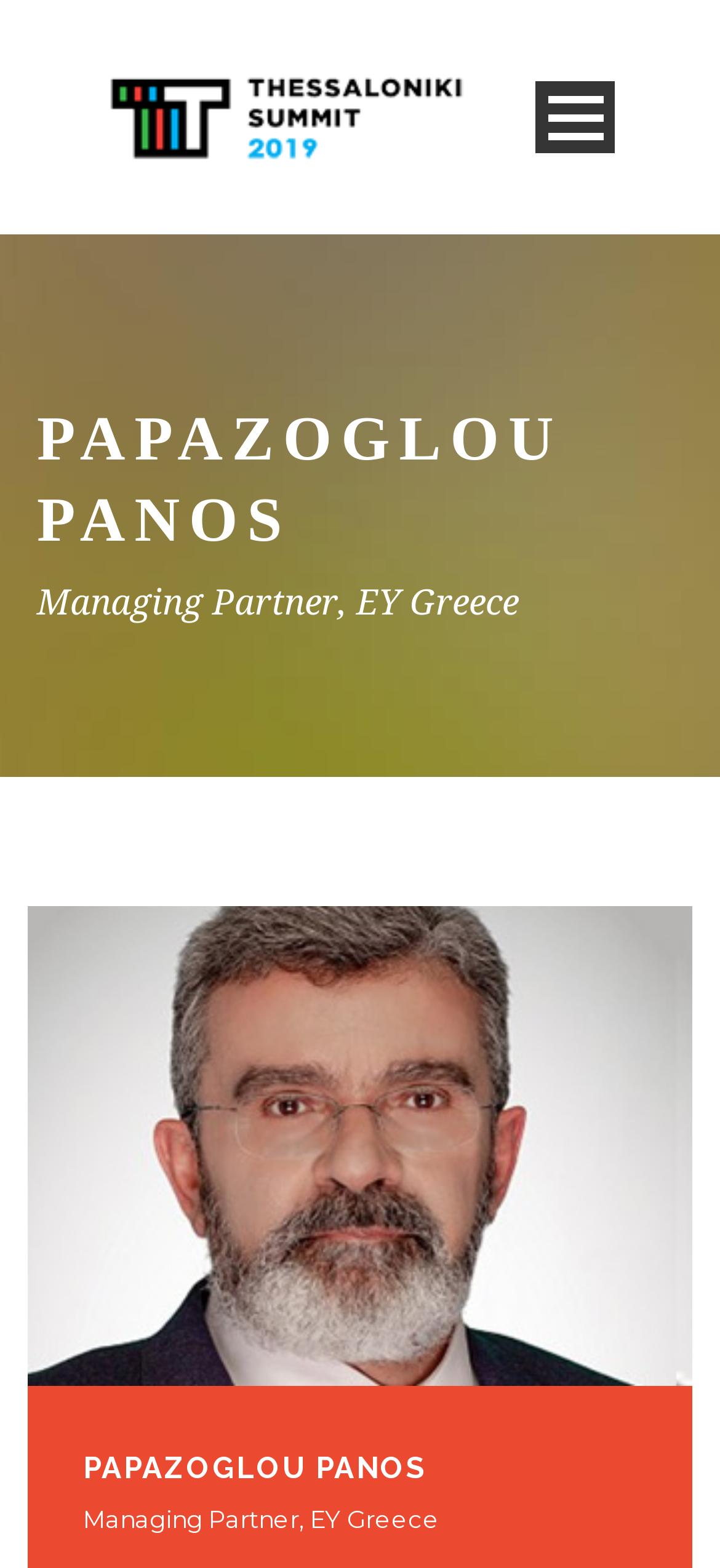Identify the bounding box coordinates for the element you need to click to achieve the following task: "Open the menu". Provide the bounding box coordinates as four float numbers between 0 and 1, in the form [left, top, right, bottom].

[0.744, 0.051, 0.854, 0.097]